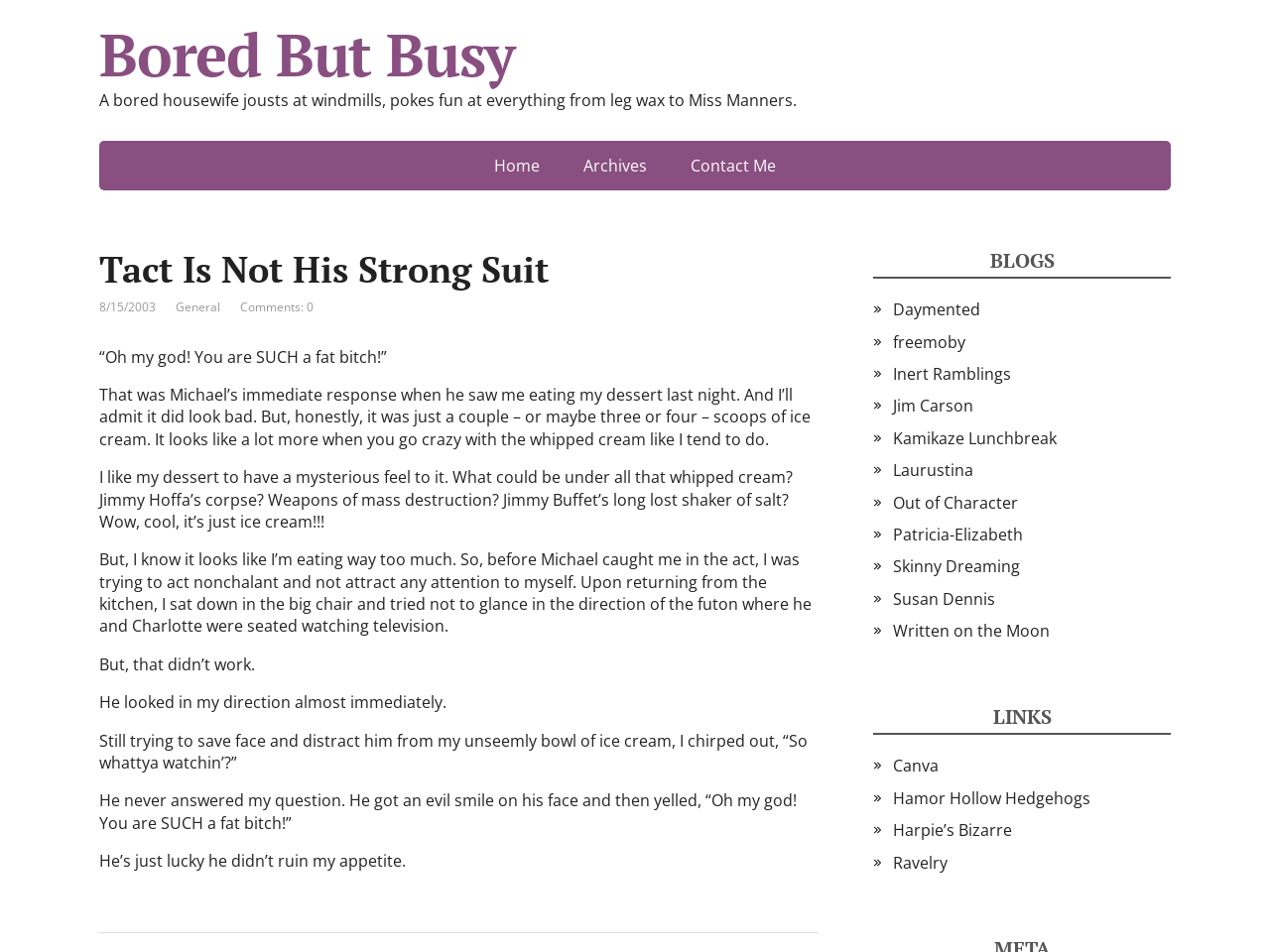What is the name of the person the author is addressing in the blog post?
Please provide a comprehensive and detailed answer to the question.

The author is addressing Michael, as mentioned in the blog post, where the author quotes Michael's response to the author's eating ice cream as 'Oh my god! You are SUCH a fat bitch!'